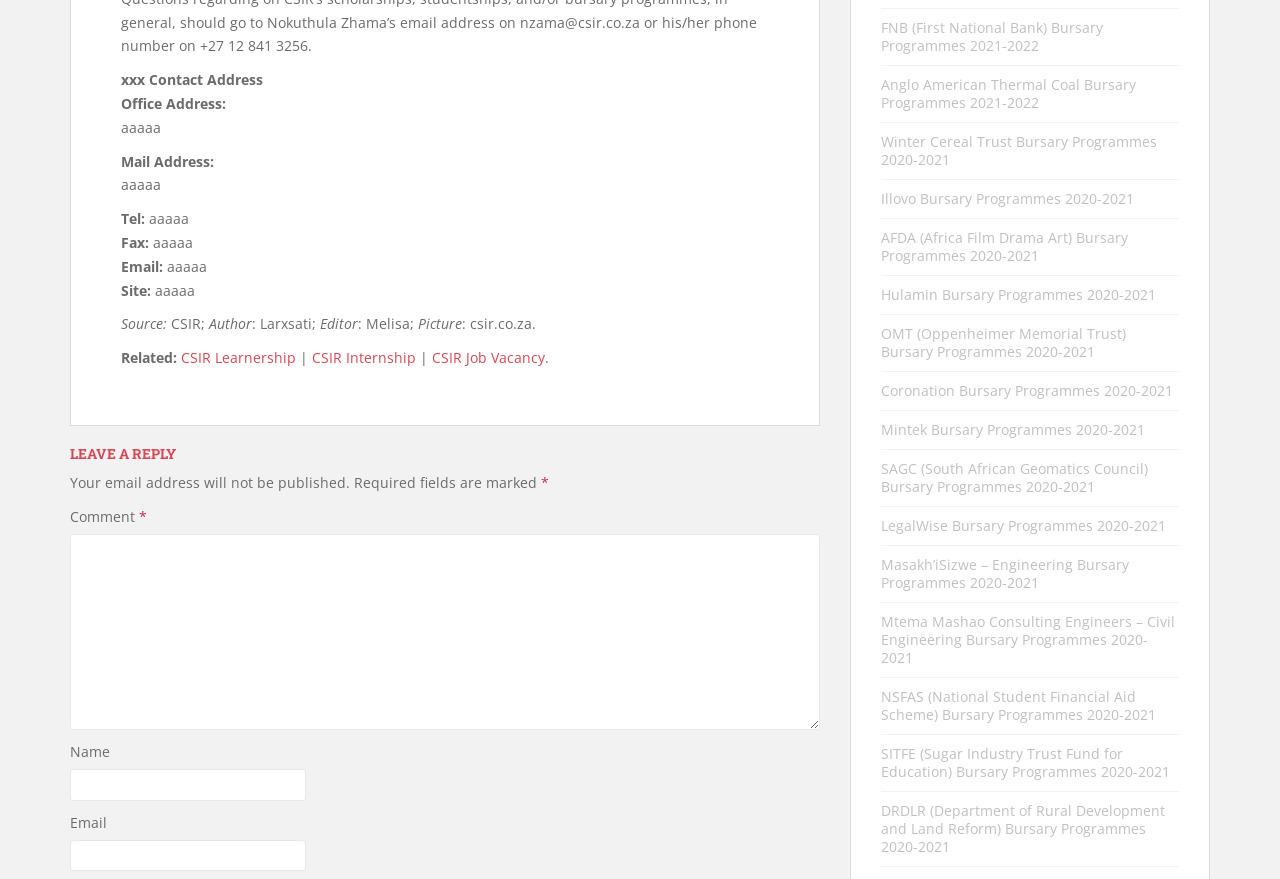Can you specify the bounding box coordinates of the area that needs to be clicked to fulfill the following instruction: "Enter a comment in the 'Comment' textbox"?

[0.055, 0.607, 0.641, 0.831]